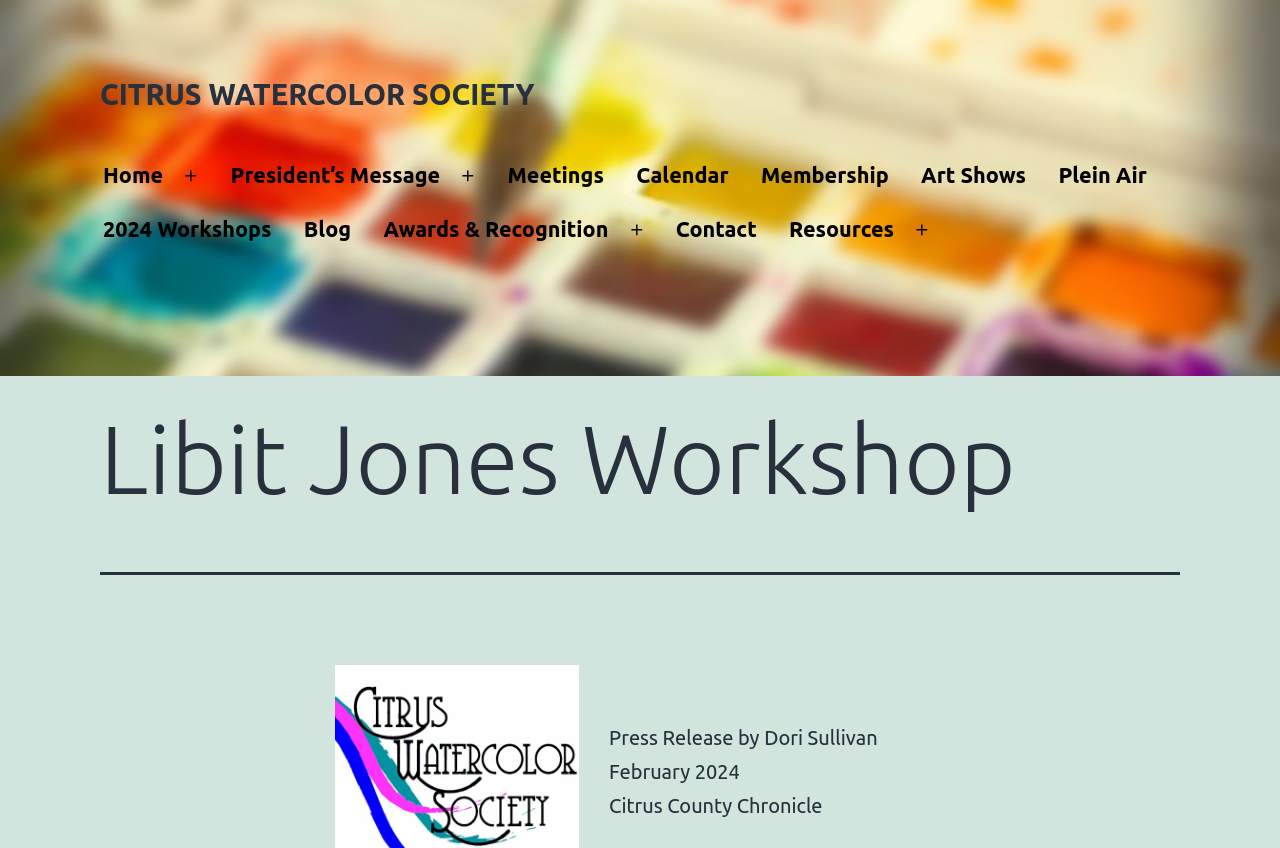Based on the description "Plein Air", find the bounding box of the specified UI element.

[0.814, 0.175, 0.909, 0.239]